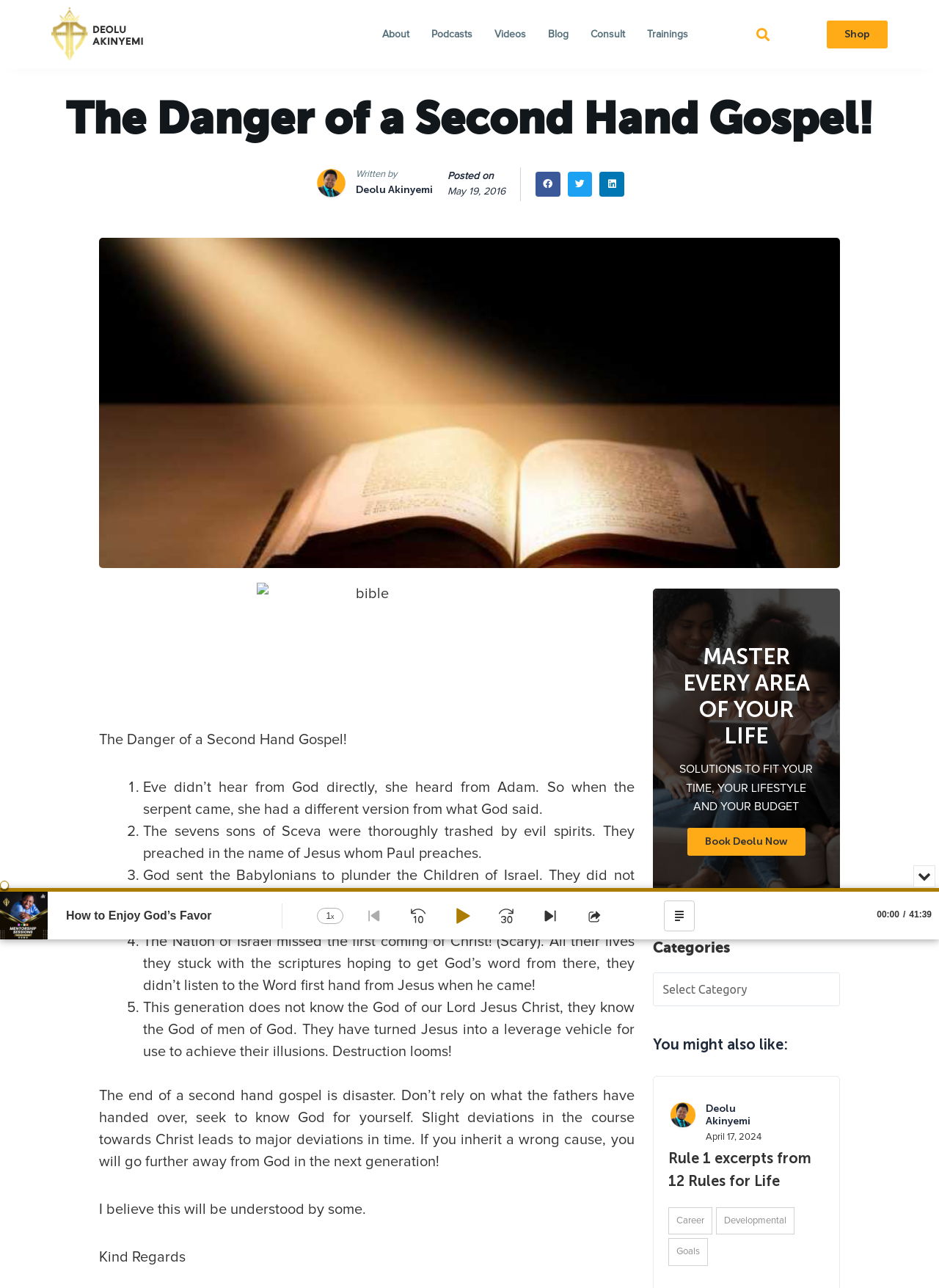Determine the bounding box coordinates of the section I need to click to execute the following instruction: "Share on Facebook". Provide the coordinates as four float numbers between 0 and 1, i.e., [left, top, right, bottom].

[0.57, 0.133, 0.597, 0.153]